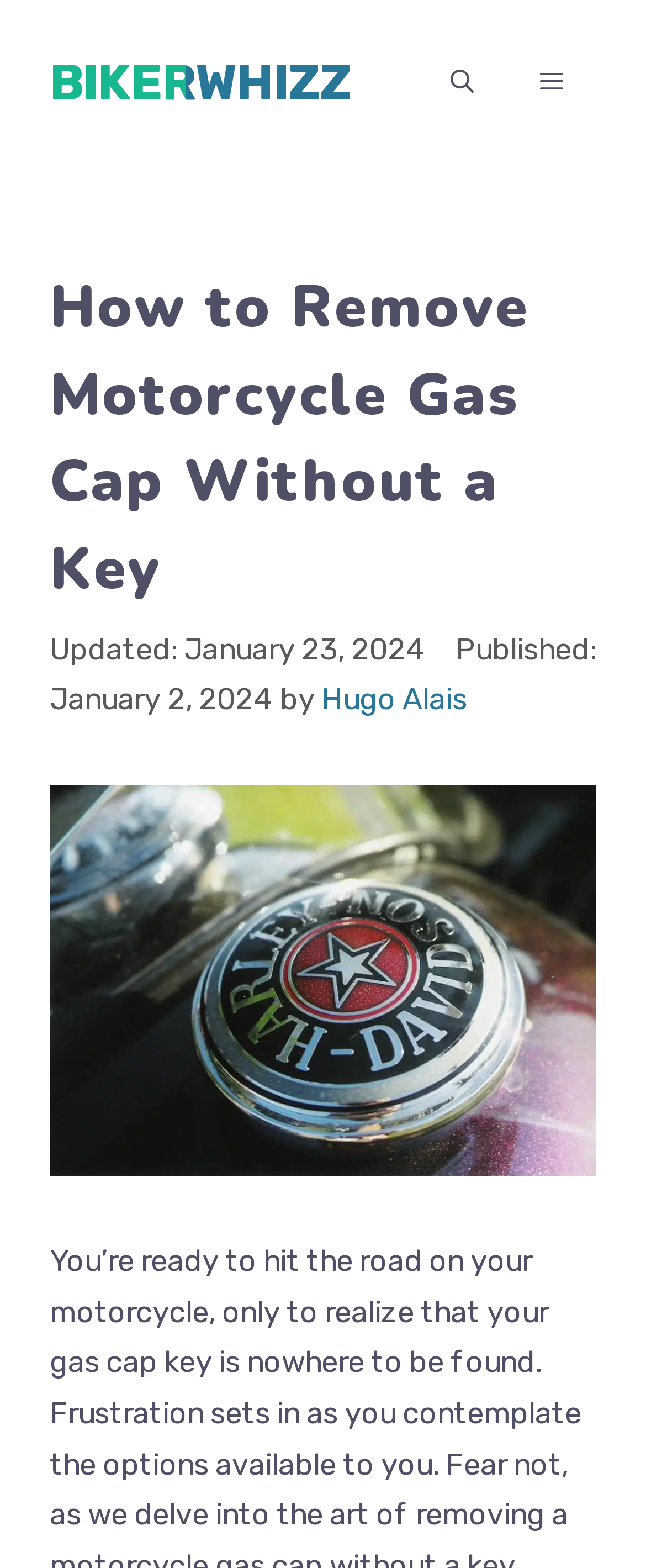Use one word or a short phrase to answer the question provided: 
Who is the author of the article?

Hugo Alais